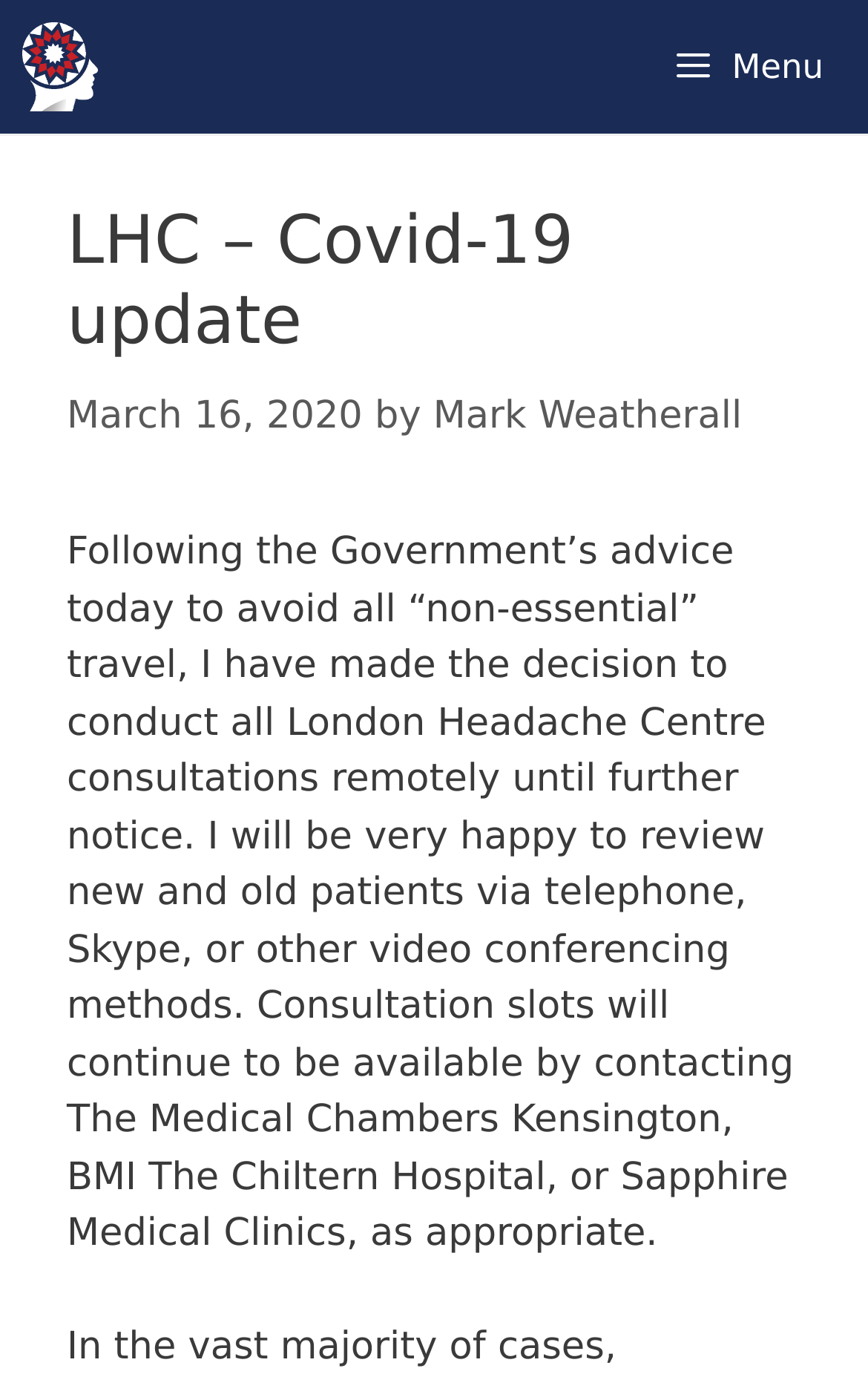What is the name of the author of the article?
Using the visual information, reply with a single word or short phrase.

Mark Weatherall